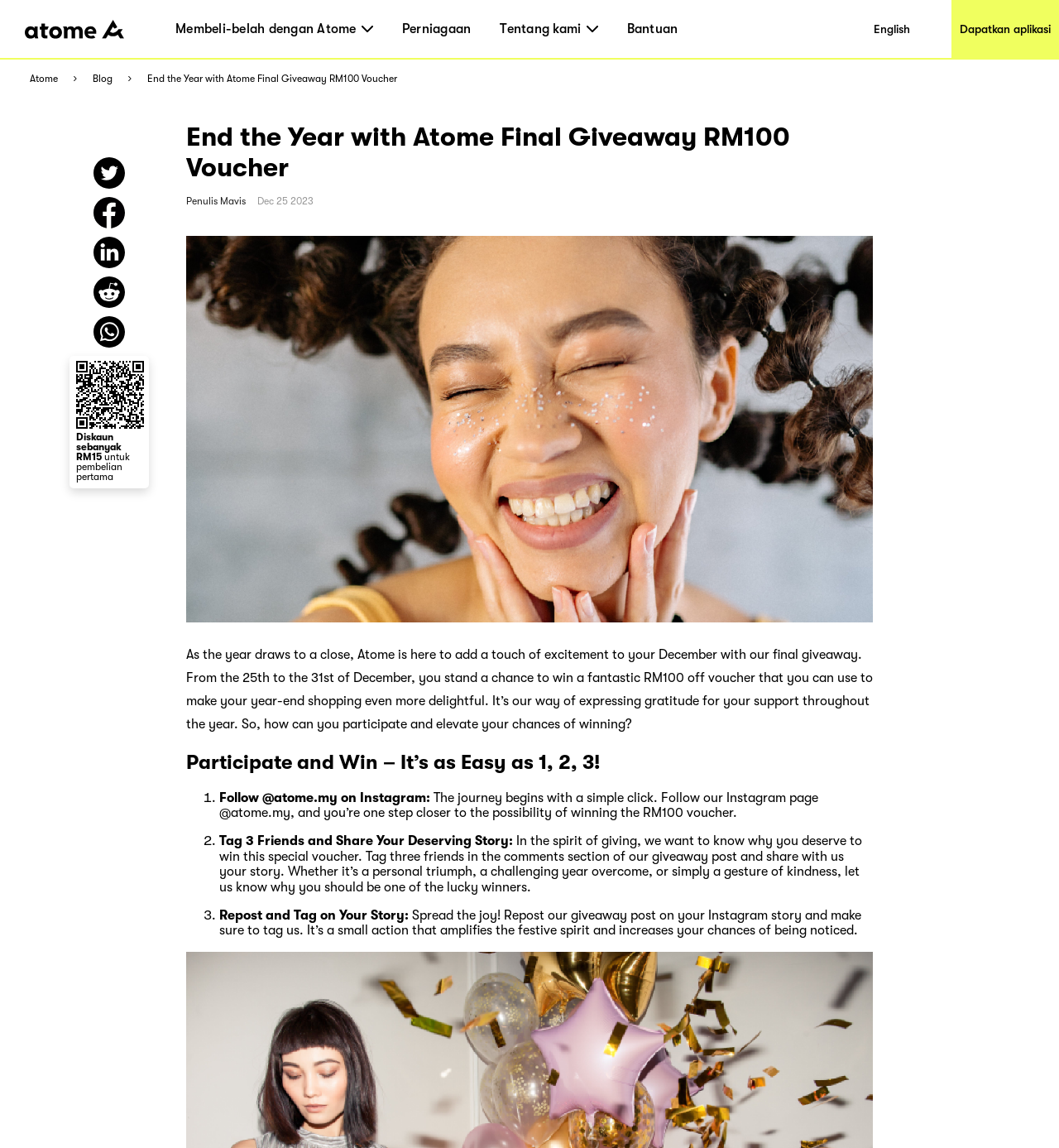Using the format (top-left x, top-left y, bottom-right x, bottom-right y), and given the element description, identify the bounding box coordinates within the screenshot: Dapatkan aplikasi

[0.898, 0.0, 1.0, 0.05]